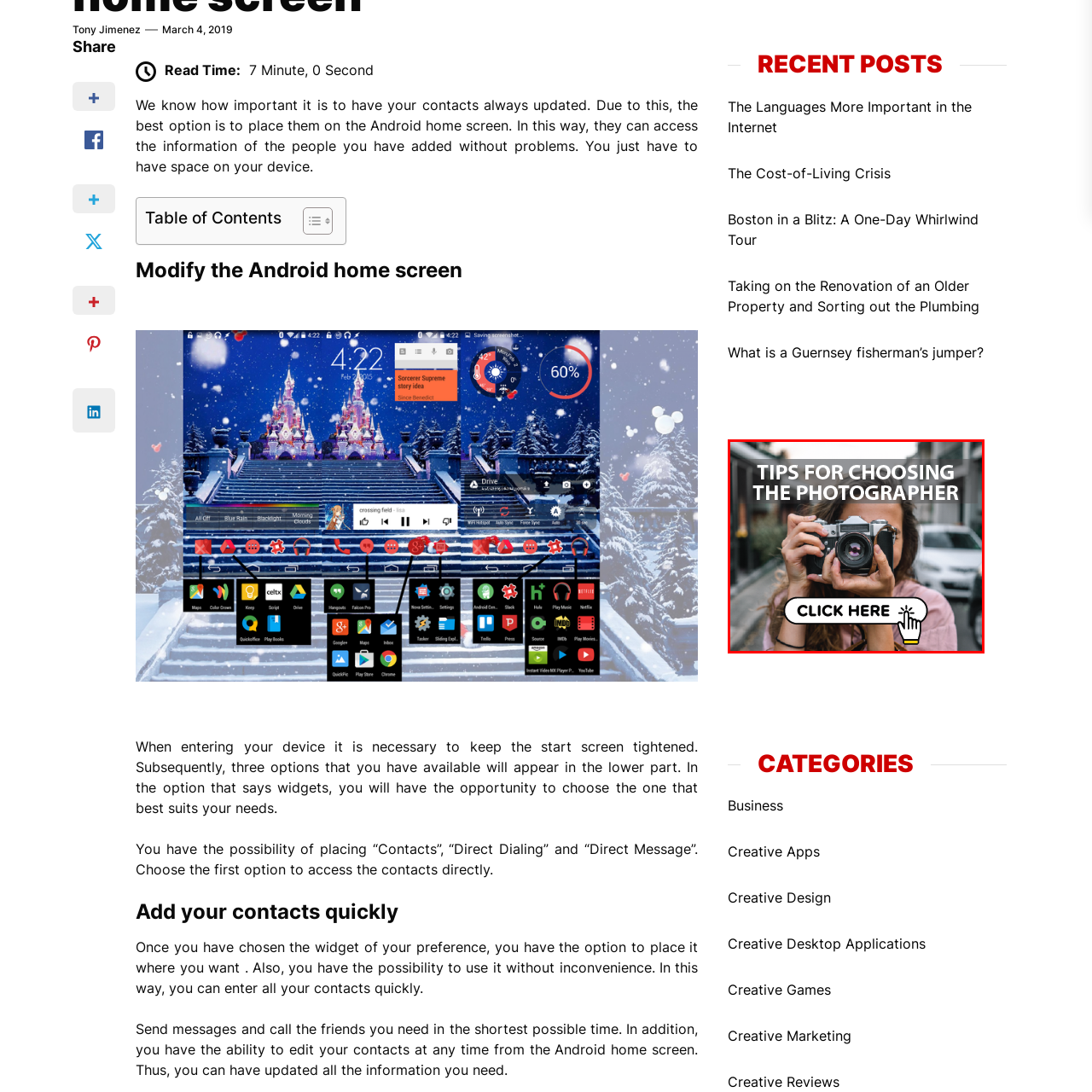Give a thorough and detailed account of the visual content inside the red-framed part of the image.

The image features a woman standing outdoors, holding a vintage camera up to her face, ready to capture a moment. Her expression conveys enthusiasm and engagement with photography. Behind her, a blurred background reveals a street setting, suggesting a casual yet vibrant atmosphere. Overlaid text reads "TIPS FOR CHOOSING THE PHOTOGRAPHER," highlighting the image's context focused on photography advice. Below, a button marked "CLICK HERE" invites viewers to engage further, suggesting valuable insights or resources related to selecting a photographer for personal or professional needs.